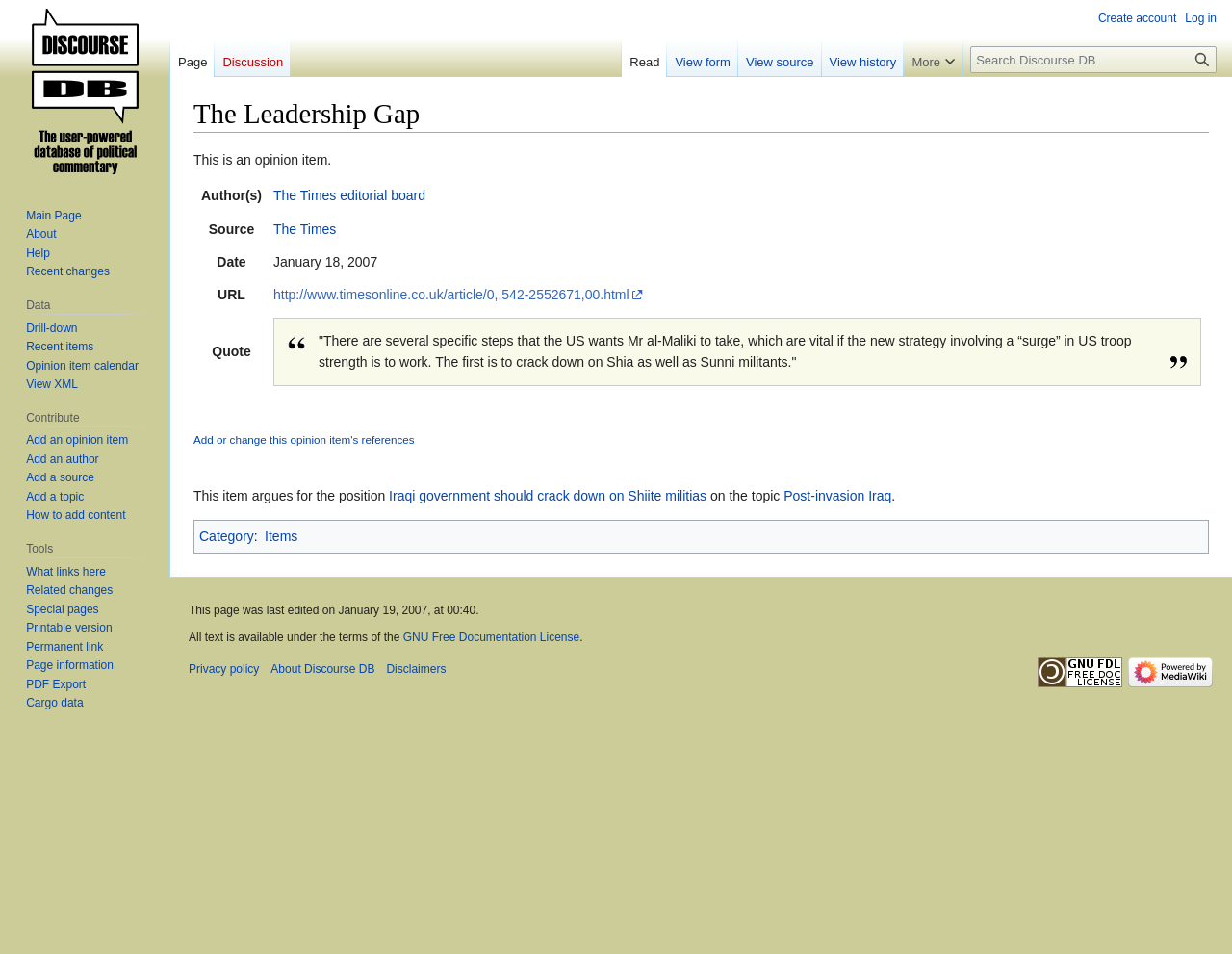Provide the bounding box coordinates for the specified HTML element described in this description: "Special pages". The coordinates should be four float numbers ranging from 0 to 1, in the format [left, top, right, bottom].

[0.021, 0.631, 0.08, 0.645]